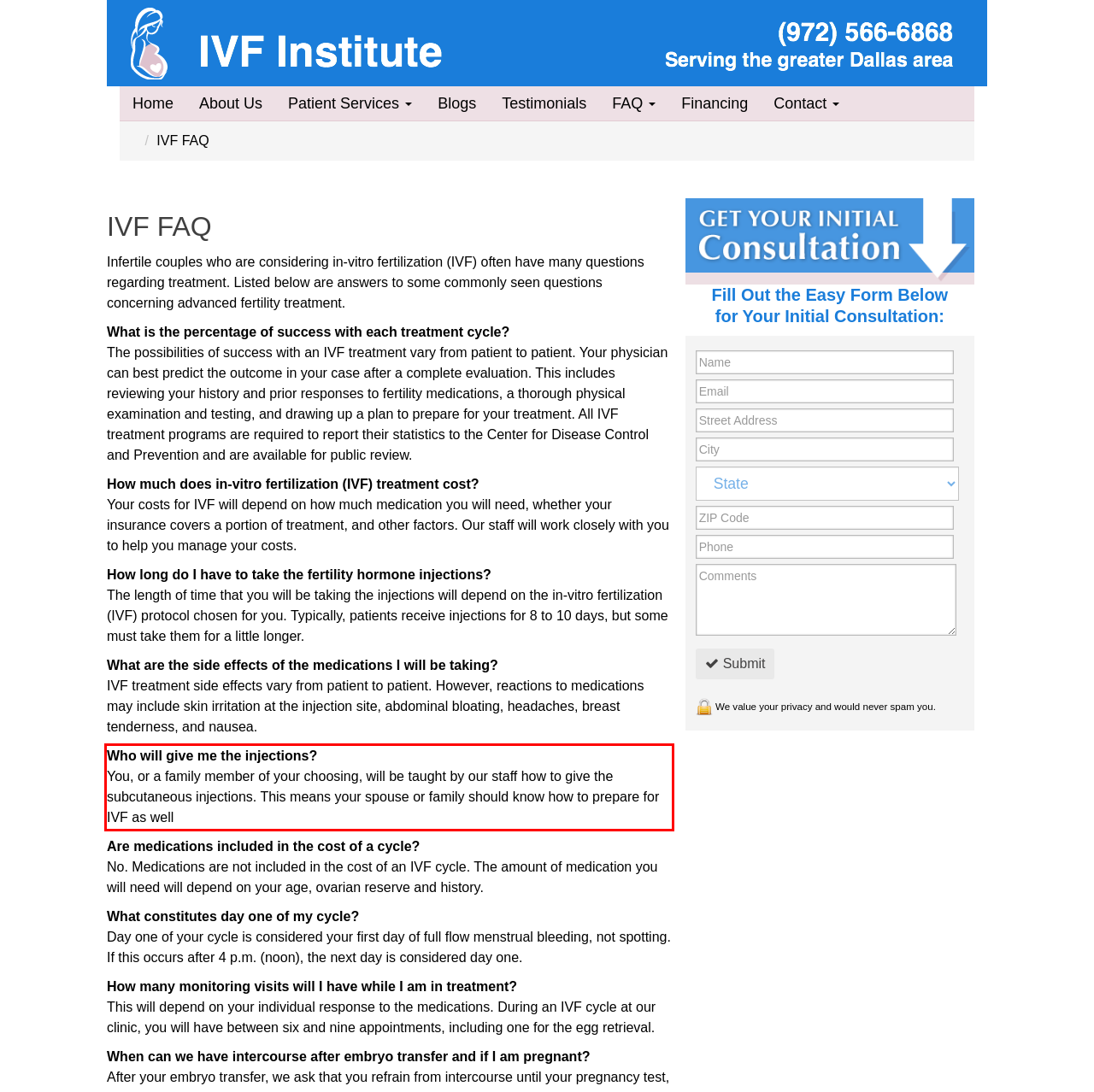Please identify and extract the text content from the UI element encased in a red bounding box on the provided webpage screenshot.

Who will give me the injections? You, or a family member of your choosing, will be taught by our staff how to give the subcutaneous injections. This means your spouse or family should know how to prepare for IVF as well